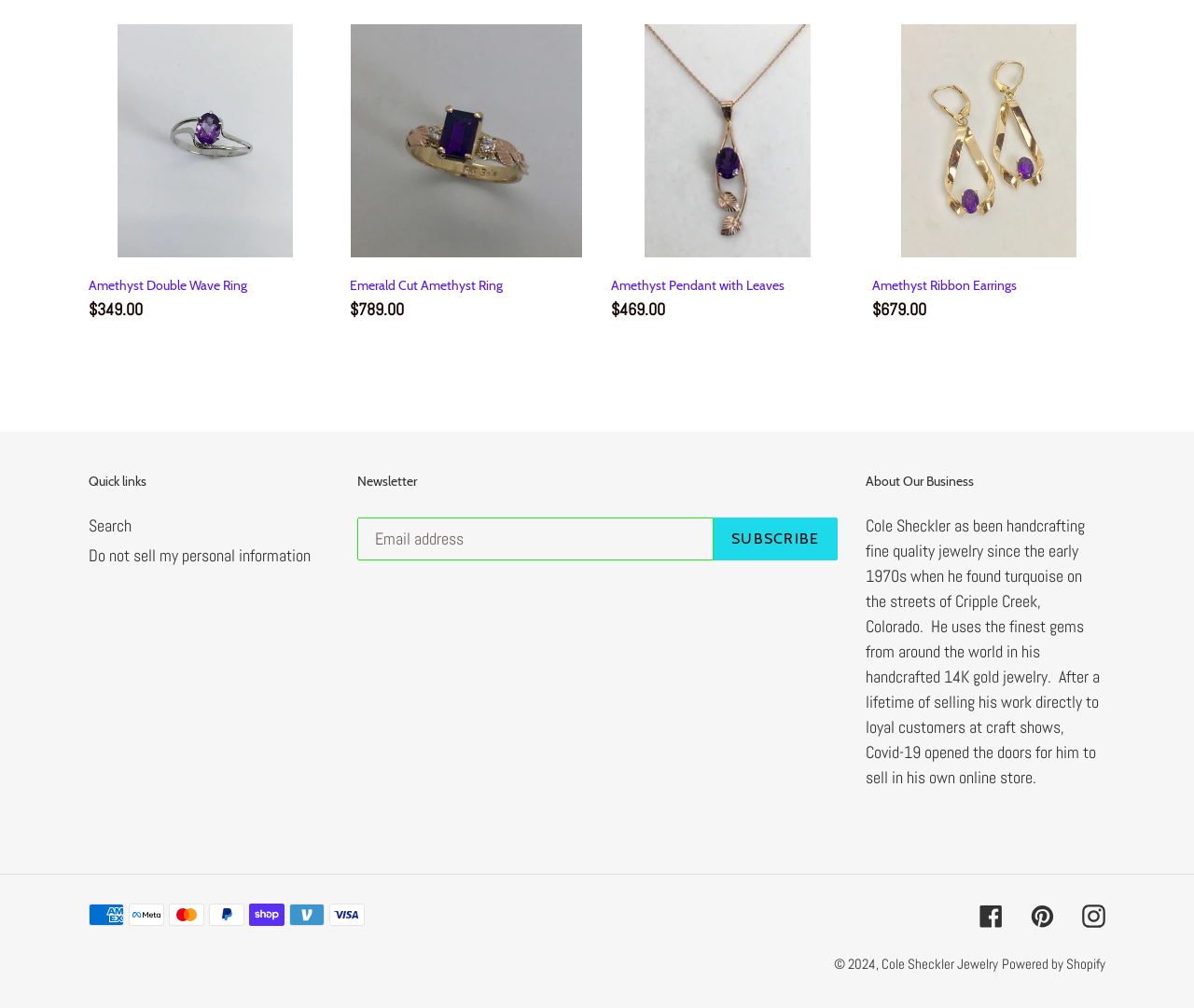Based on the element description, predict the bounding box coordinates (top-left x, top-left y, bottom-right x, bottom-right y) for the UI element in the screenshot: Cole Sheckler Jewelry

[0.738, 0.947, 0.836, 0.965]